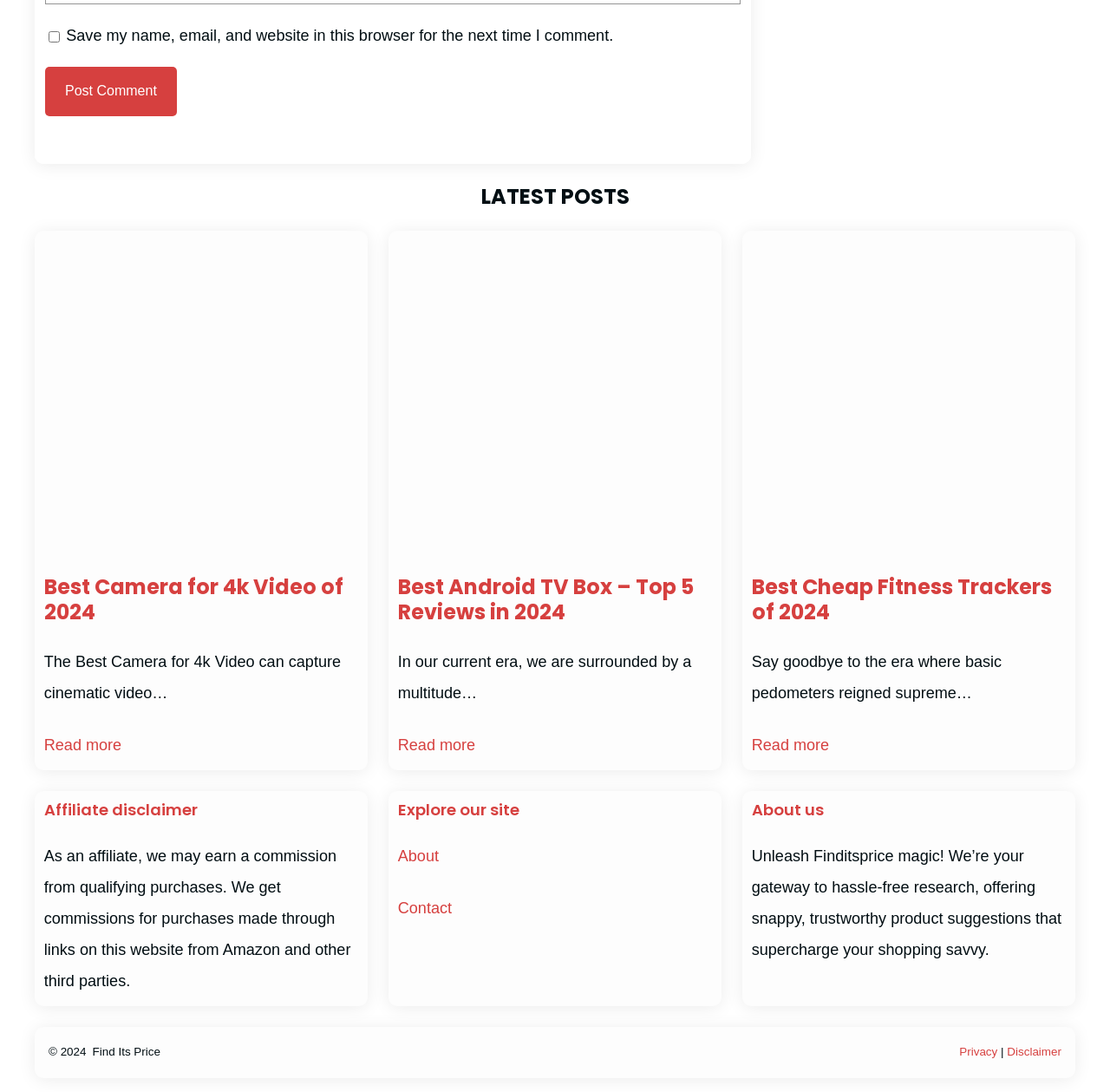Answer the following query with a single word or phrase:
How many articles are displayed on the page?

3